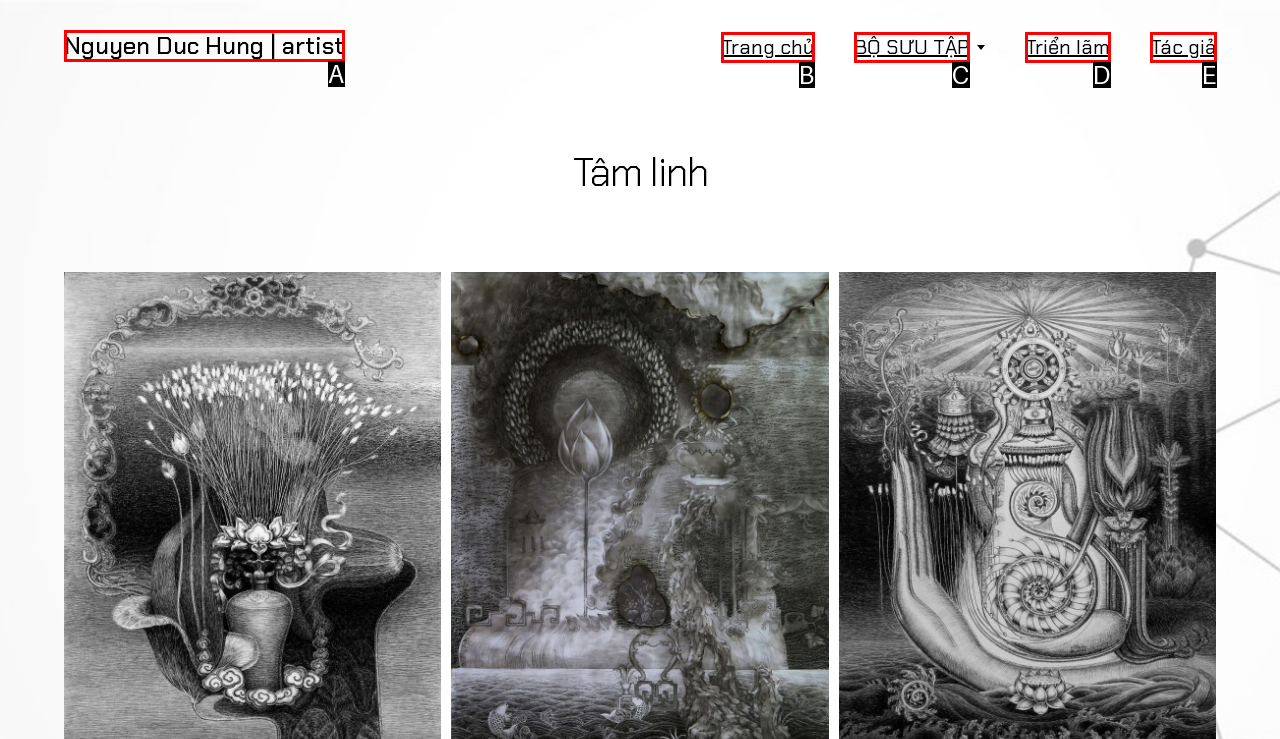Determine which option fits the element description: Nguyen Duc Hung | artist
Answer with the option’s letter directly.

A